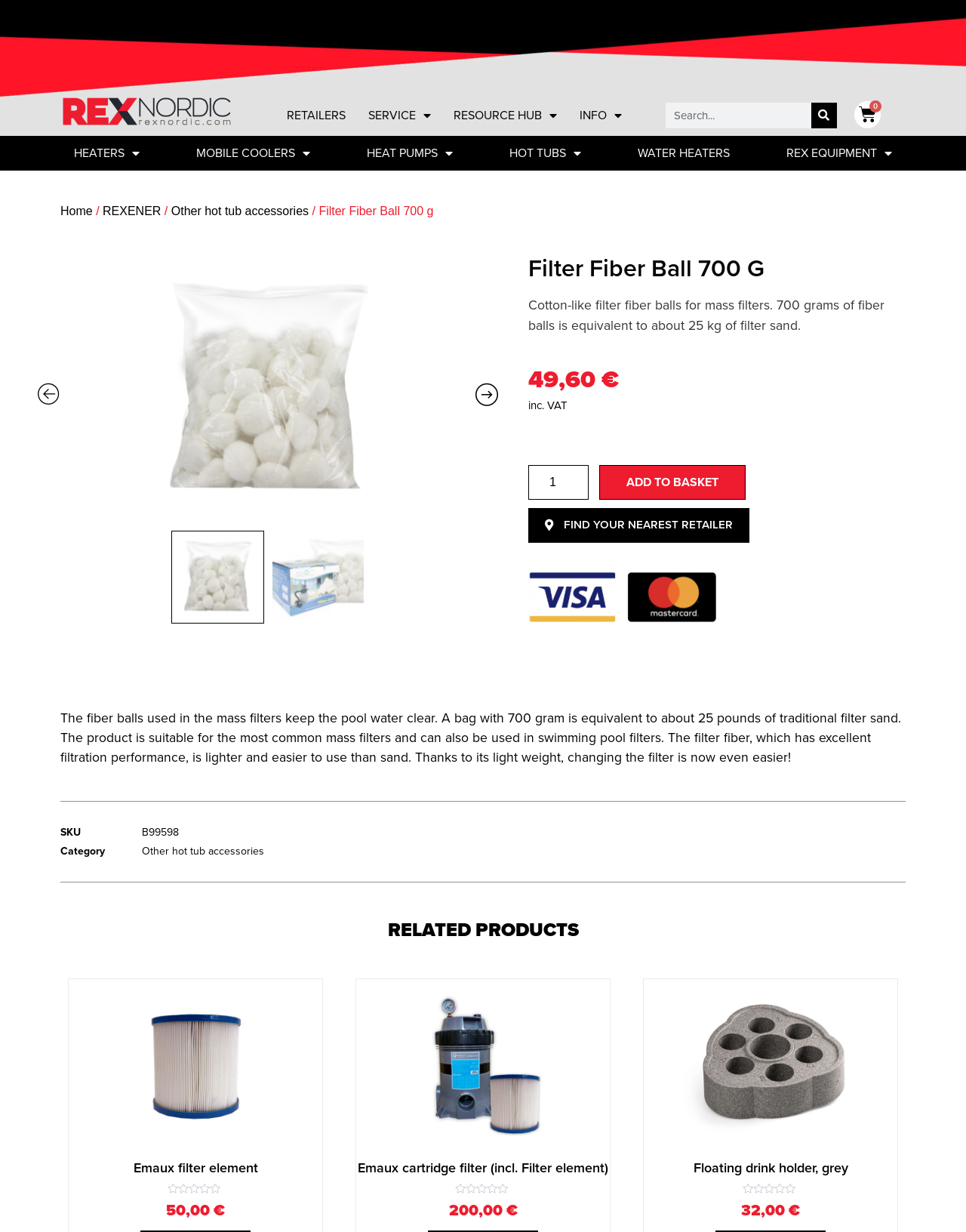Please determine the bounding box coordinates for the element with the description: "Other hot tub accessories".

[0.177, 0.166, 0.32, 0.176]